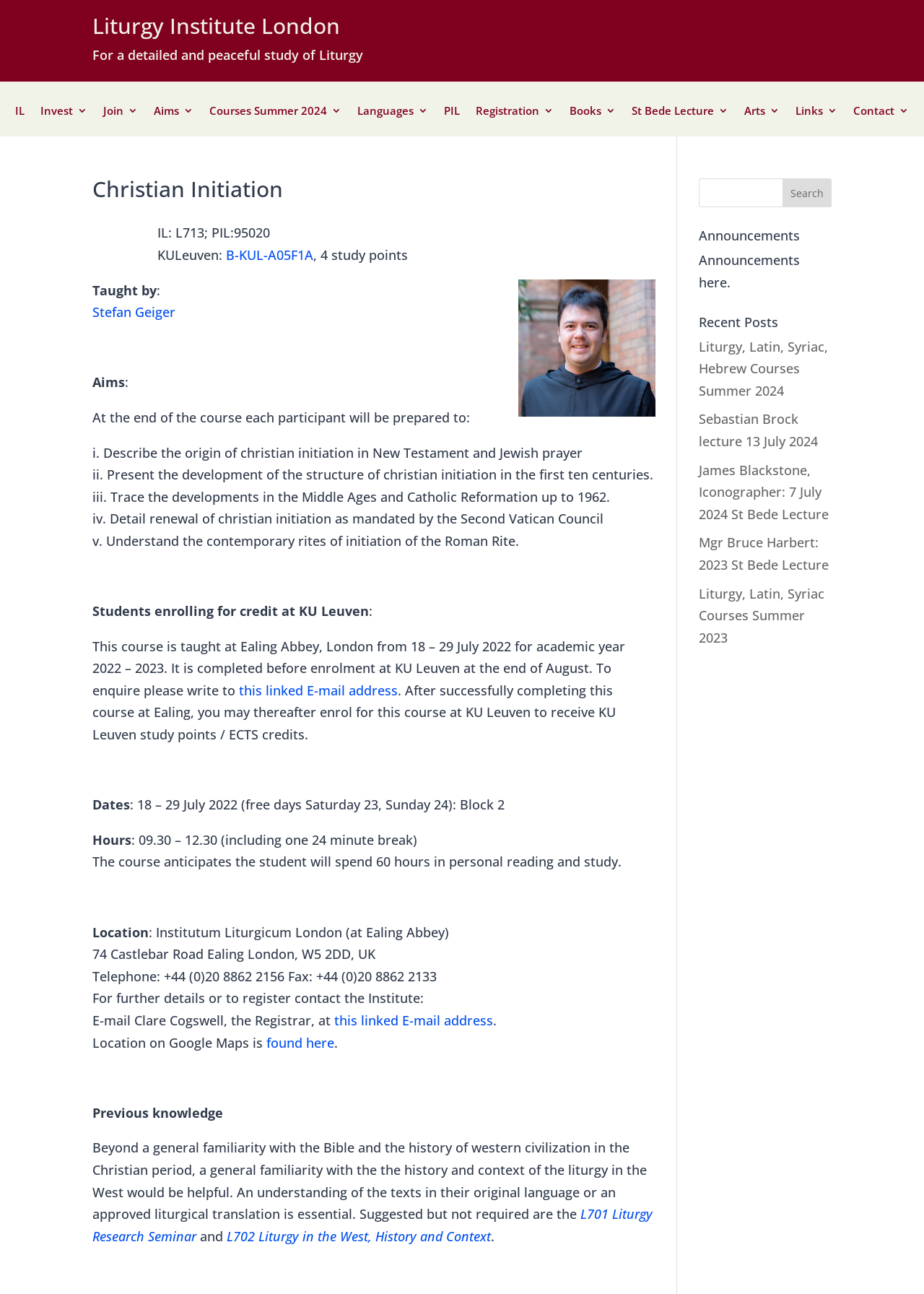Identify the bounding box coordinates of the area that should be clicked in order to complete the given instruction: "View the St Bede Lecture details". The bounding box coordinates should be four float numbers between 0 and 1, i.e., [left, top, right, bottom].

[0.684, 0.082, 0.788, 0.106]